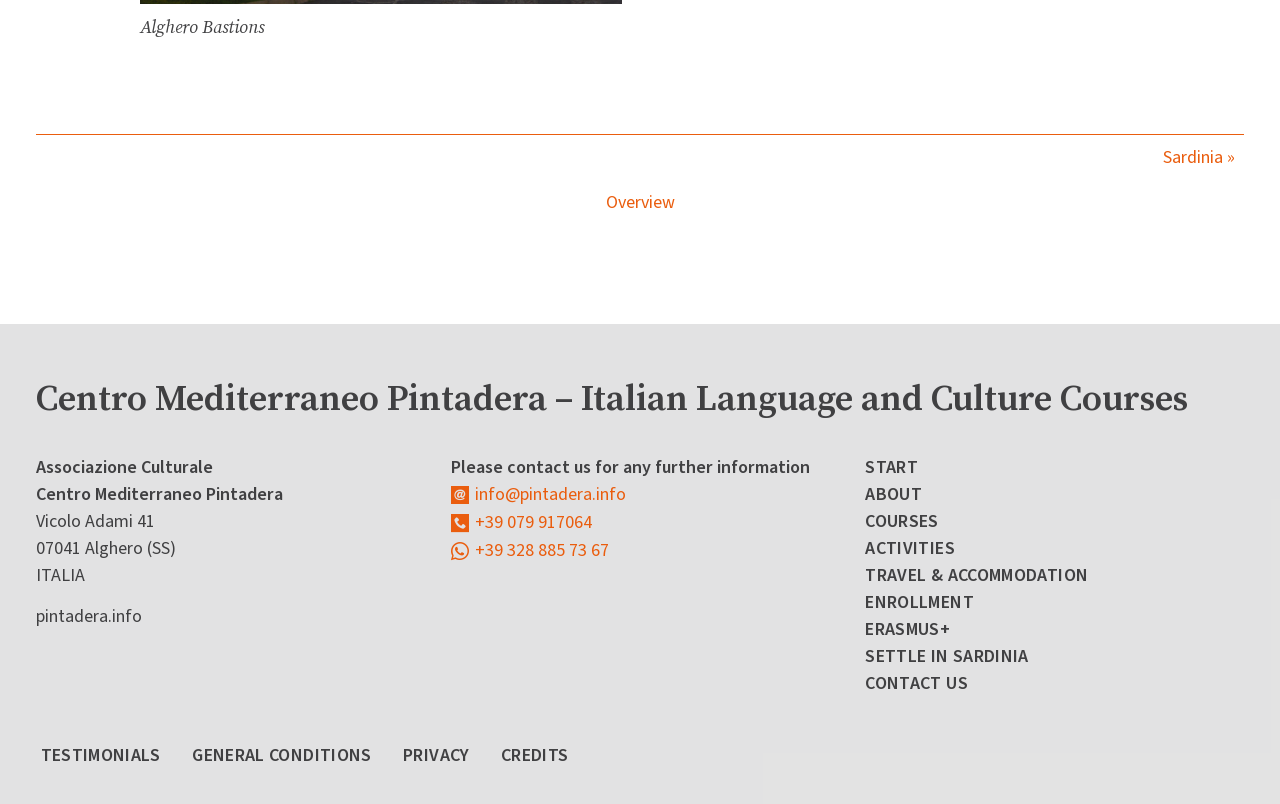Please locate the bounding box coordinates of the element that should be clicked to complete the given instruction: "Start the enrollment process".

[0.676, 0.565, 0.972, 0.598]